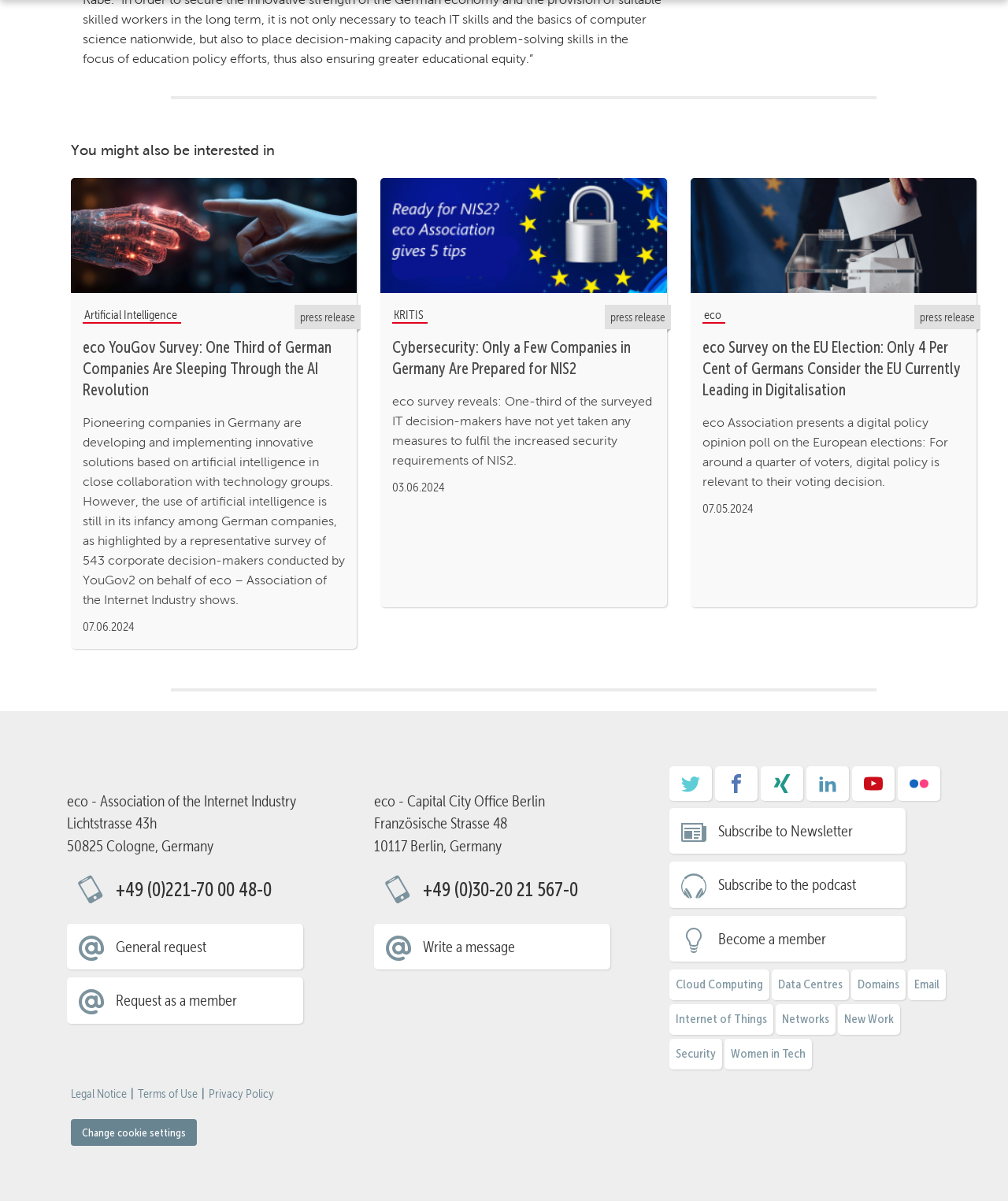How many press releases are listed on the webpage?
Using the details shown in the screenshot, provide a comprehensive answer to the question.

The answer can be found by counting the number of press releases listed on the webpage, which are '42 Per Cent of Germans Still Sceptical Regarding the Benefits of Artificial Intelligence 3', 'eco YouGov Survey: One Third of German Companies Are Sleeping Through the AI Revolution', 'Cybersecurity: Only a Few Companies in Germany Are Prepared for NIS2', and 'eco Survey on the EU Election: Only 4 Per Cent of Germans Consider the EU Currently Leading in Digitalisation'.